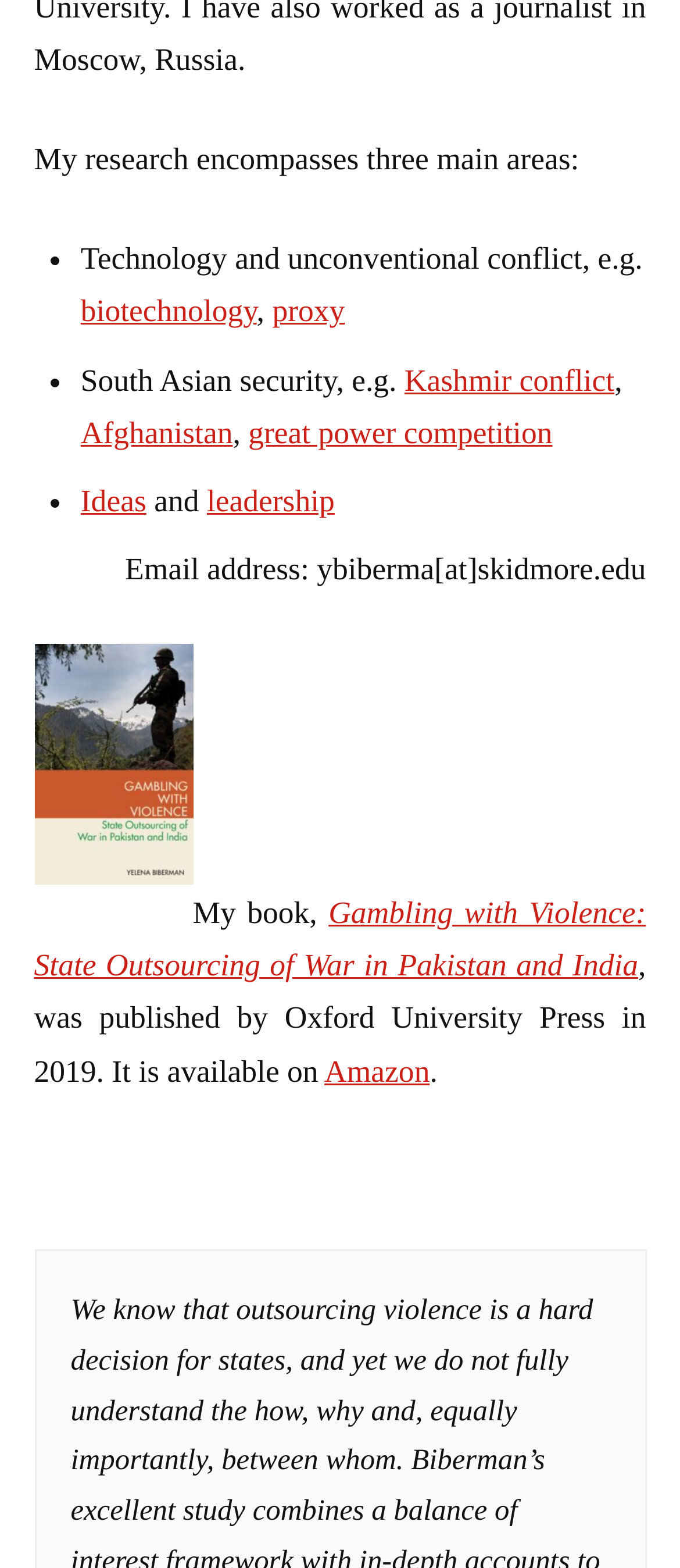Show the bounding box coordinates of the element that should be clicked to complete the task: "Read about the Kashmir conflict".

[0.595, 0.231, 0.904, 0.253]